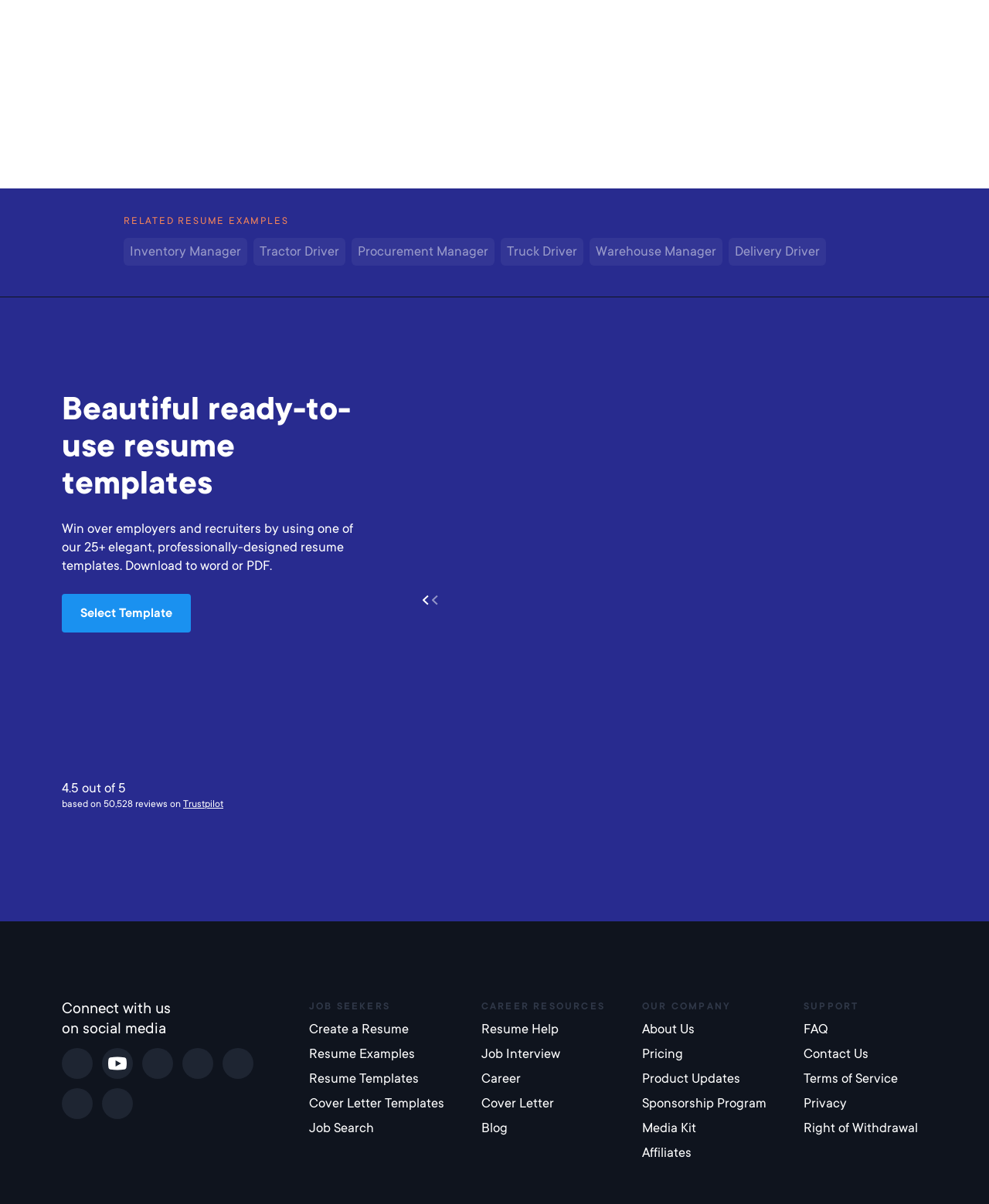Can you pinpoint the bounding box coordinates for the clickable element required for this instruction: "Select a resume template"? The coordinates should be four float numbers between 0 and 1, i.e., [left, top, right, bottom].

[0.062, 0.493, 0.193, 0.525]